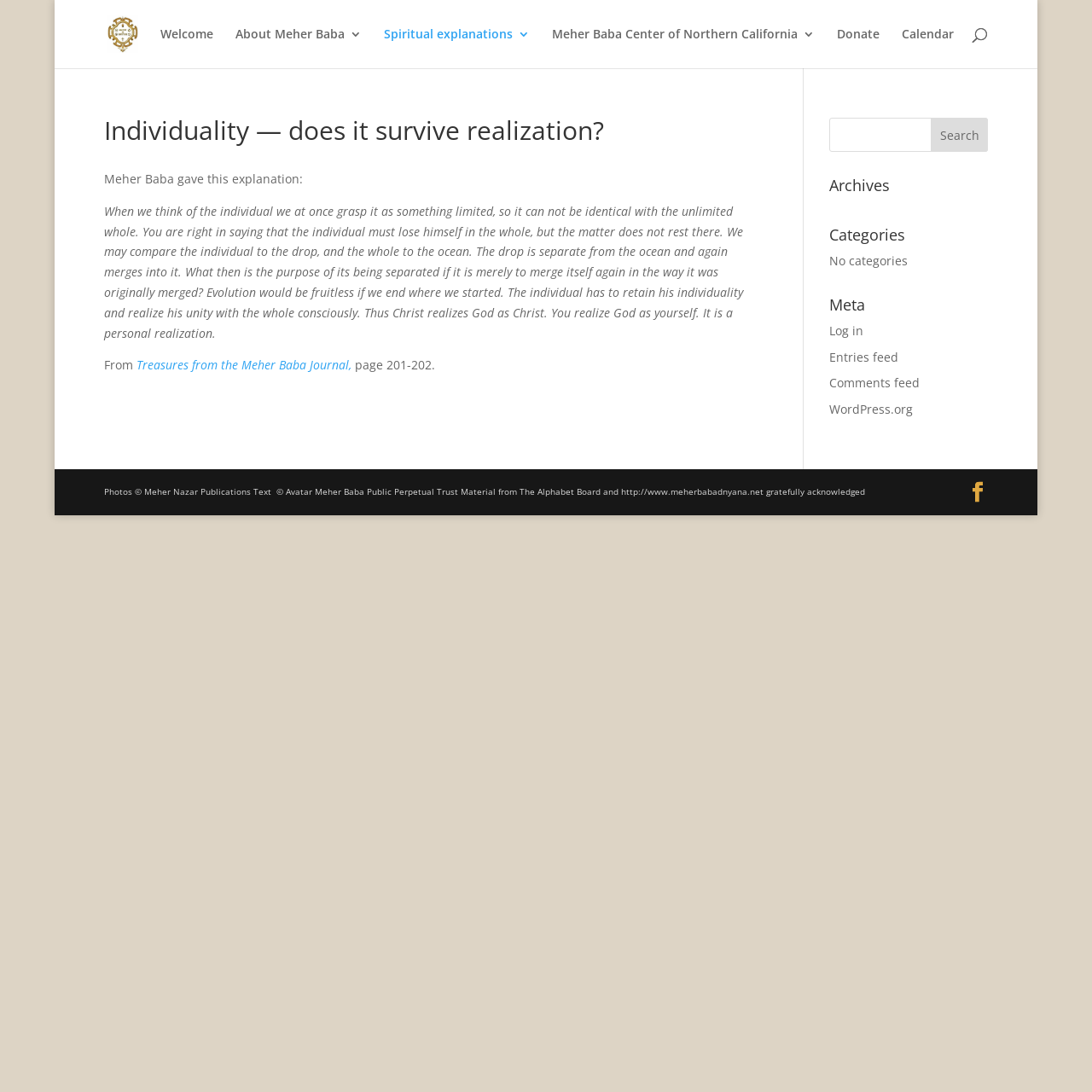Give a succinct answer to this question in a single word or phrase: 
What is the source of the quote mentioned in the article?

Treasures from the Meher Baba Journal